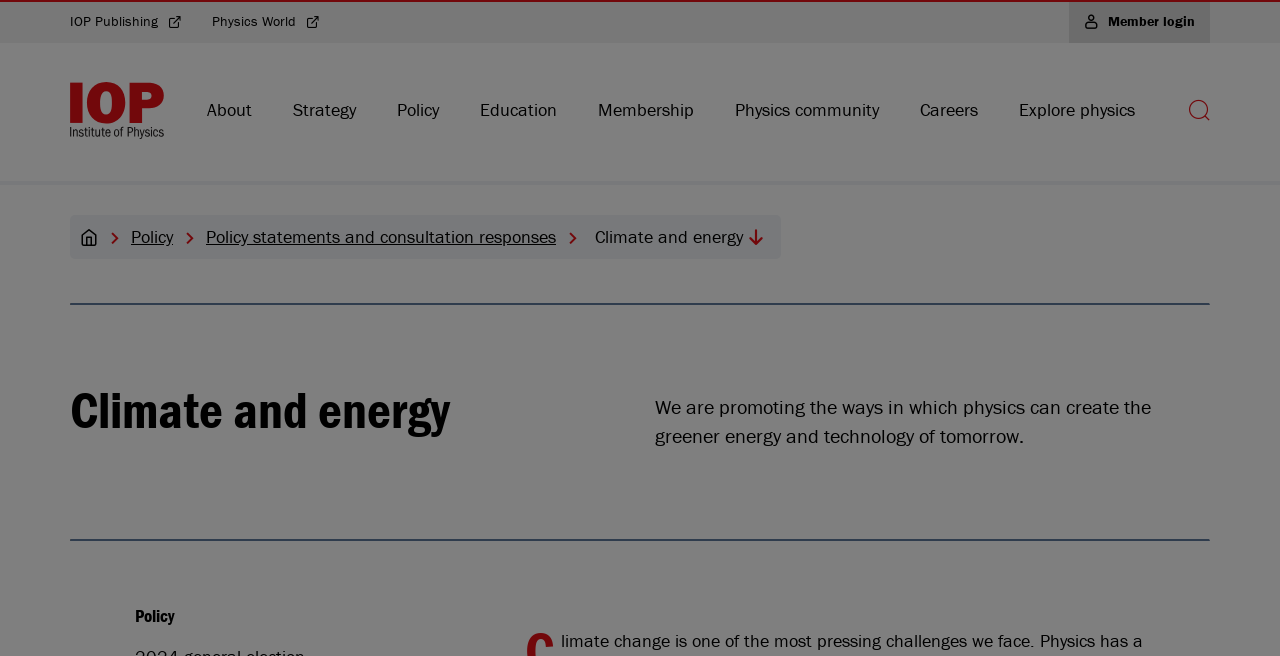Respond to the question below with a single word or phrase:
How many separators are there on the webpage?

2